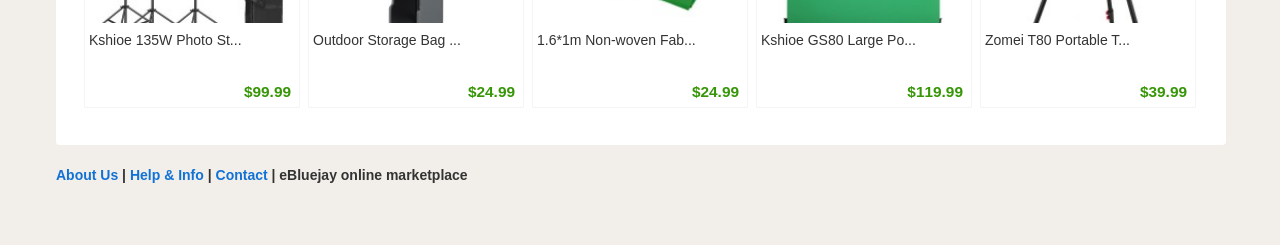Please identify the bounding box coordinates of the element's region that should be clicked to execute the following instruction: "Click on the 'Automotive' link". The bounding box coordinates must be four float numbers between 0 and 1, i.e., [left, top, right, bottom].

None